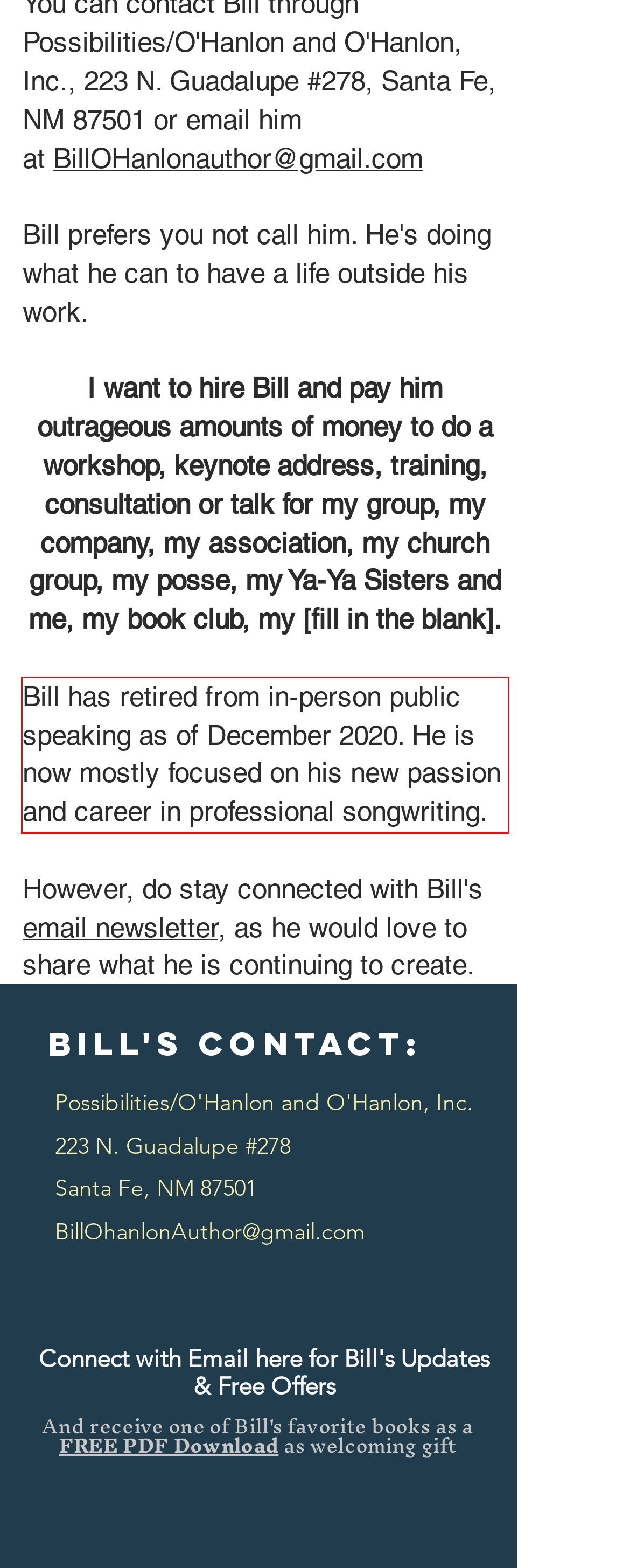Observe the screenshot of the webpage that includes a red rectangle bounding box. Conduct OCR on the content inside this red bounding box and generate the text.

Bill has retired from in-person public speaking as of December 2020. He is now mostly focused on his new passion and career in professional songwriting.